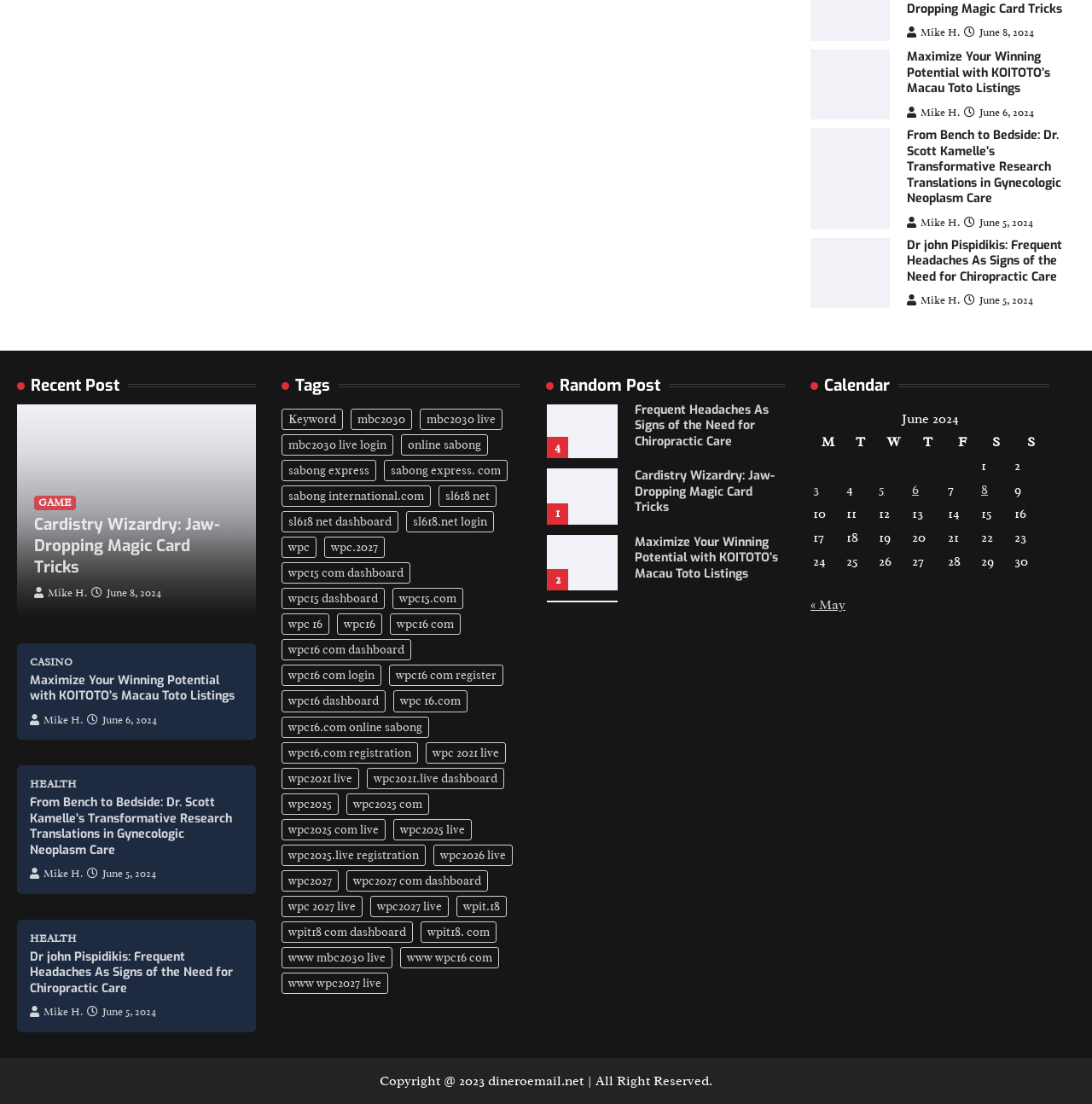What is the date of the post 'From Bench to Bedside: Dr. Scott Kamelle’s Transformative Research Translations in Gynecologic Neoplasm Care'?
Refer to the image and respond with a one-word or short-phrase answer.

June 5, 2024